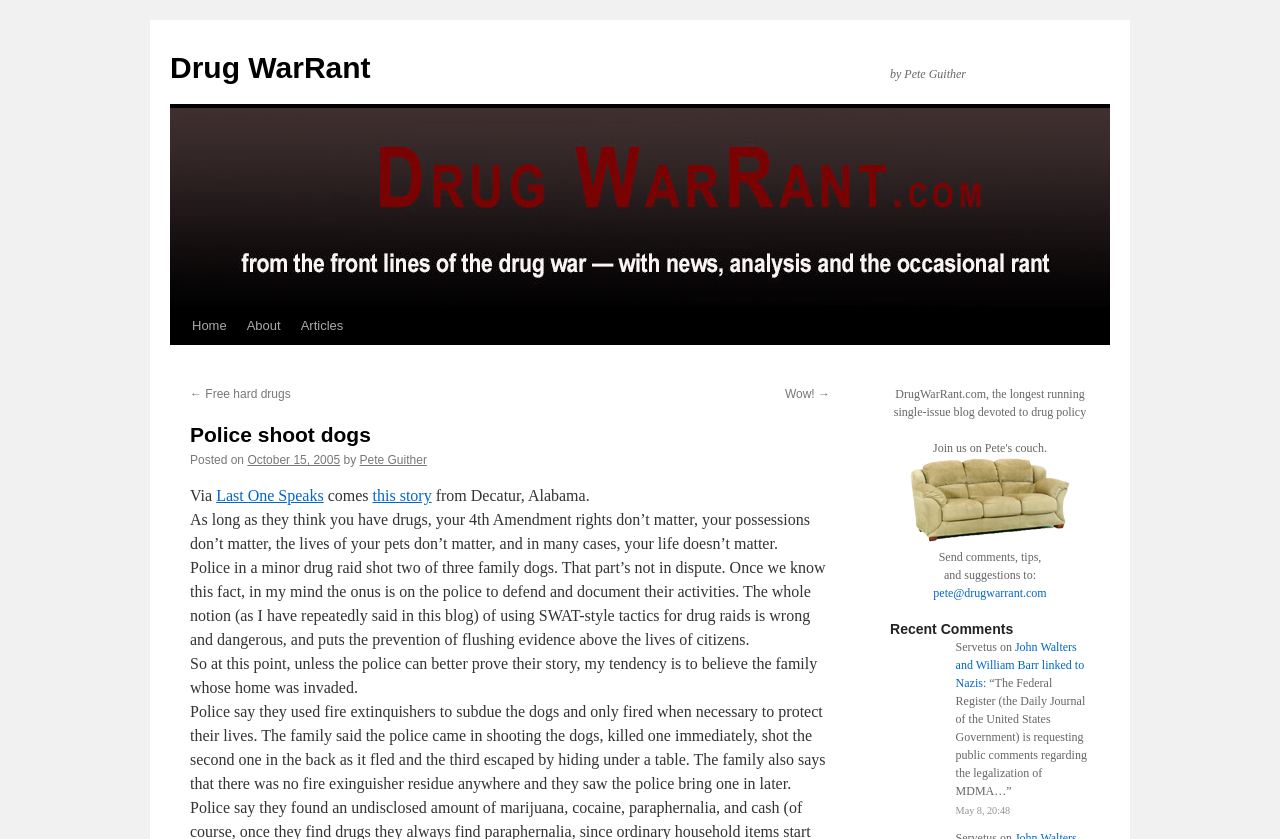Find the bounding box coordinates of the element to click in order to complete the given instruction: "Click the 'About' link."

[0.185, 0.366, 0.227, 0.411]